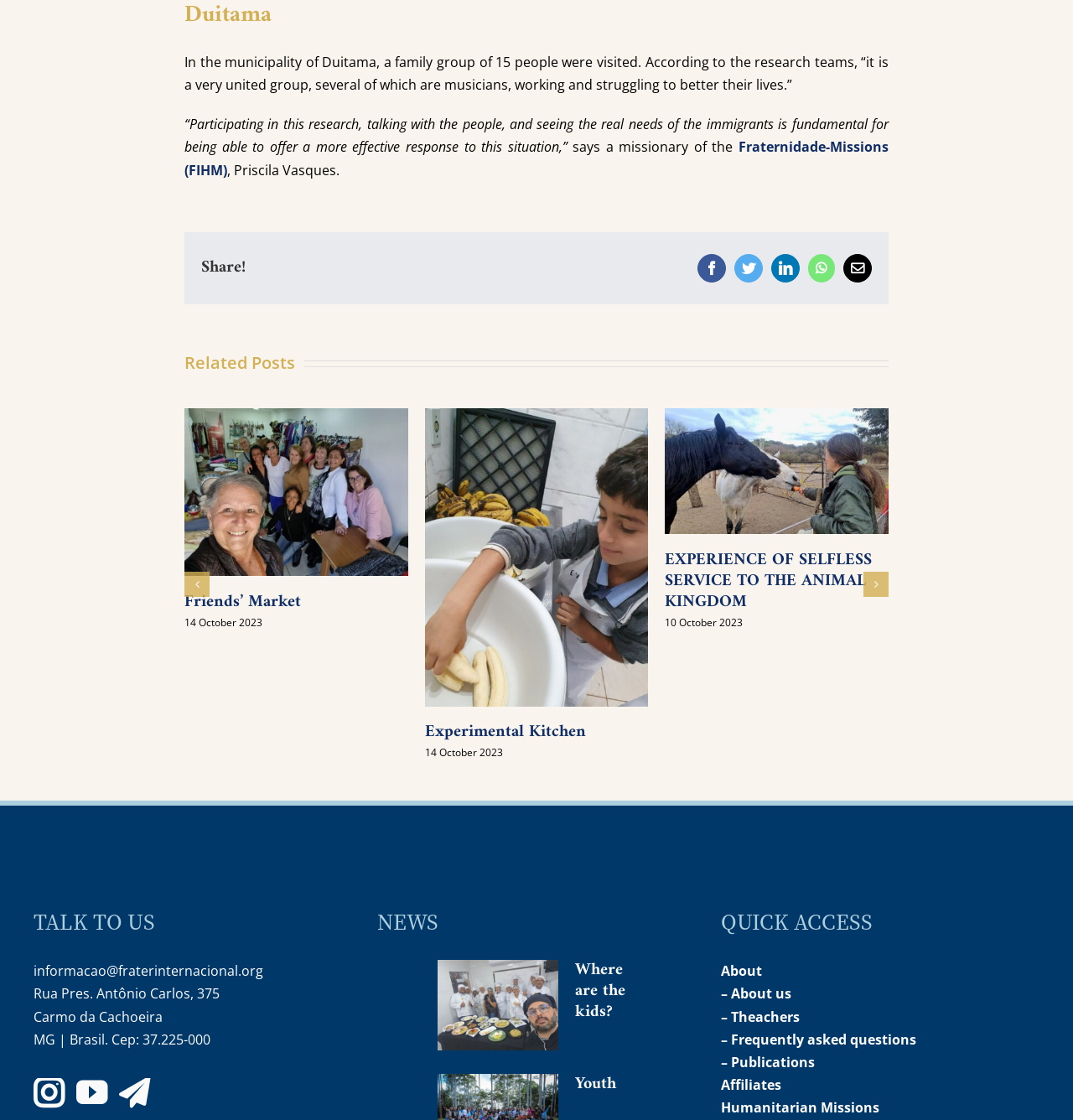Based on the image, please respond to the question with as much detail as possible:
What is the email address to contact?

I found the contact information at the bottom of the webpage, which includes the email address informacao@fraterinternacional.org.